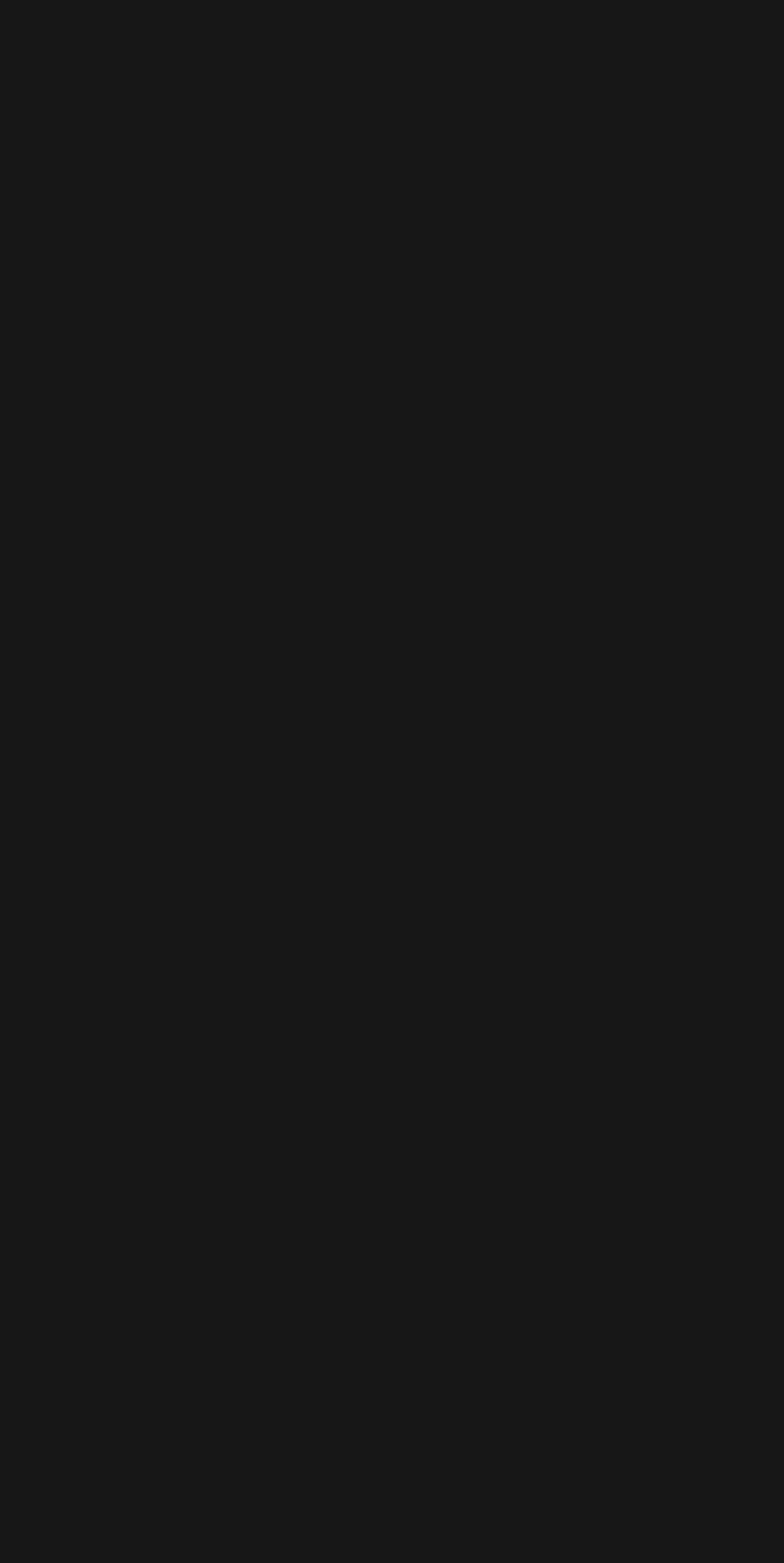Can you specify the bounding box coordinates for the region that should be clicked to fulfill this instruction: "View Moderator ★'s profile".

None